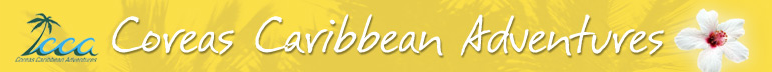Create an elaborate description of the image, covering every aspect.

The image features the logo of "Coreas Caribbean Adventures," set against a vibrant yellow background that evokes the warmth and beauty of the Caribbean. The logo showcases stylized elements, including a palm tree to the left, symbolizing tropical adventures, and the name "Coreas Caribbean Adventures" prominently displayed in a playful, handwritten font, adding a touch of whimsy to the design. Accompanying the text is a delicate white flower at the right, contrasting beautifully with the background and enhancing the tropical theme. This branding effectively captures the essence of exciting and unique experiences in the Caribbean, inviting potential customers to explore captivating adventures in stunning destinations like St. Vincent & the Grenadines.